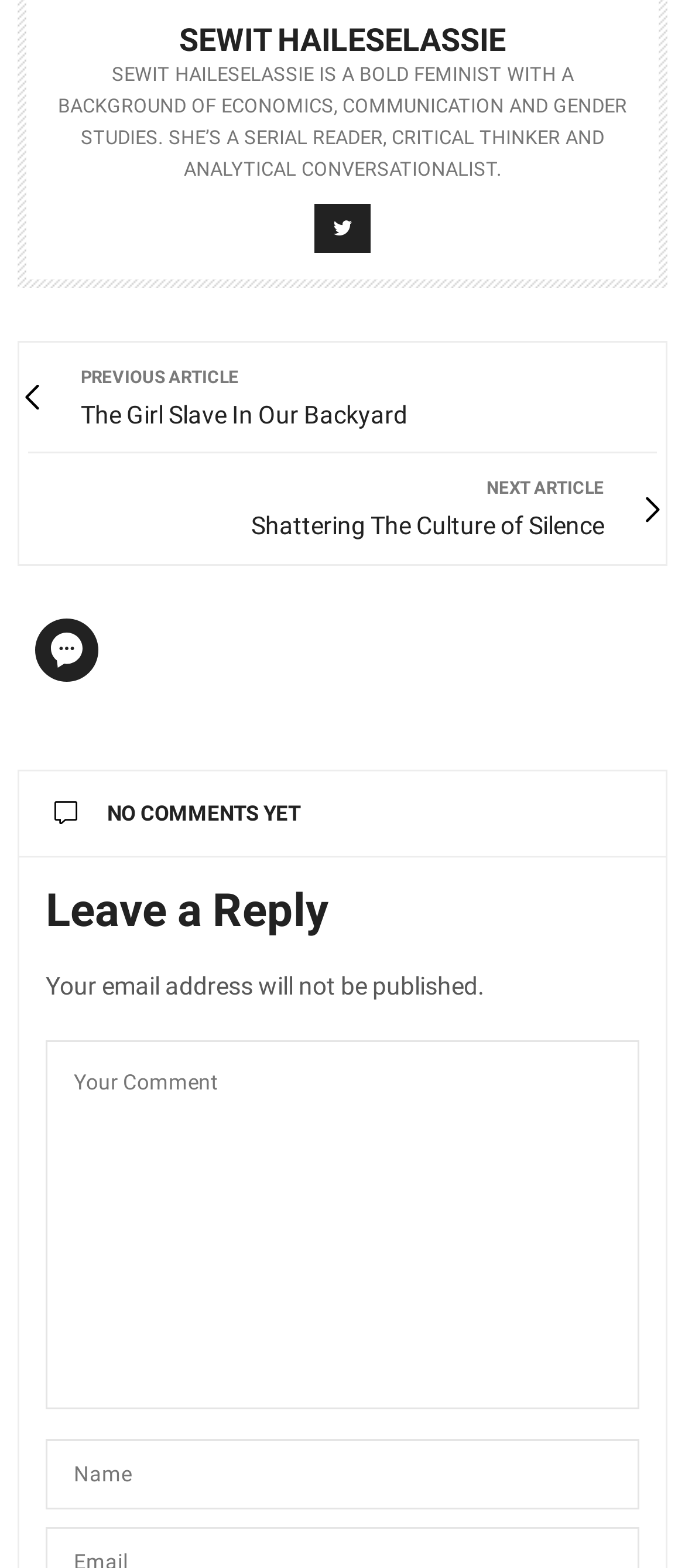Locate the coordinates of the bounding box for the clickable region that fulfills this instruction: "View the next article".

[0.067, 0.306, 0.933, 0.343]